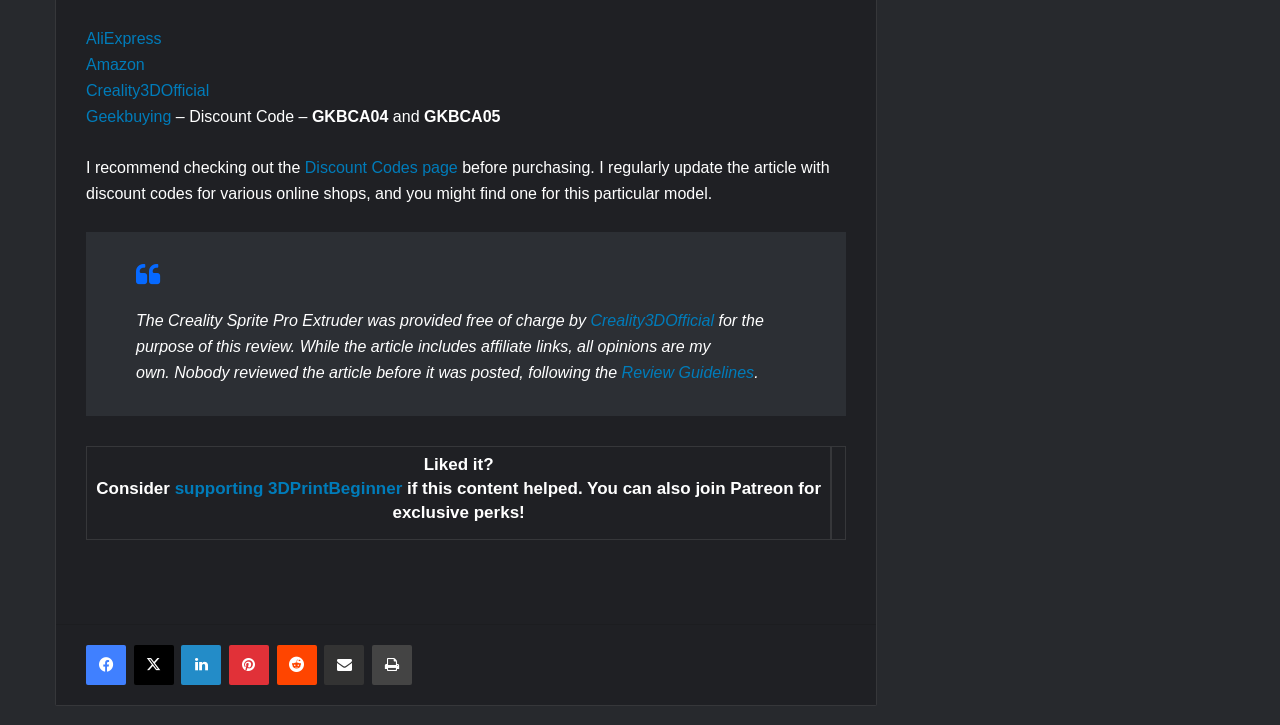Please specify the bounding box coordinates in the format (top-left x, top-left y, bottom-right x, bottom-right y), with values ranging from 0 to 1. Identify the bounding box for the UI component described as follows: Creality3DOfficial

[0.461, 0.43, 0.558, 0.453]